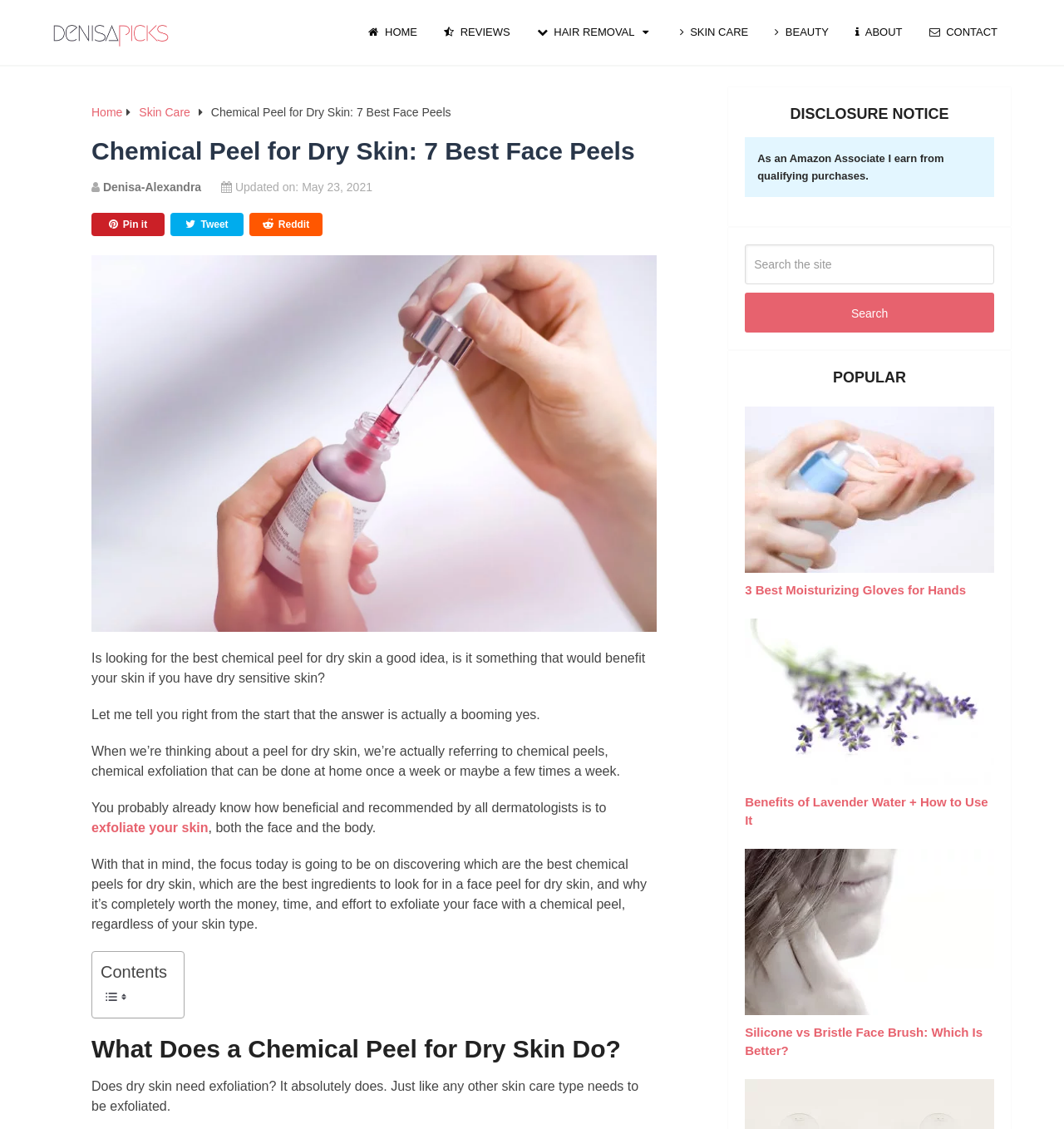Locate the headline of the webpage and generate its content.

Chemical Peel for Dry Skin: 7 Best Face Peels